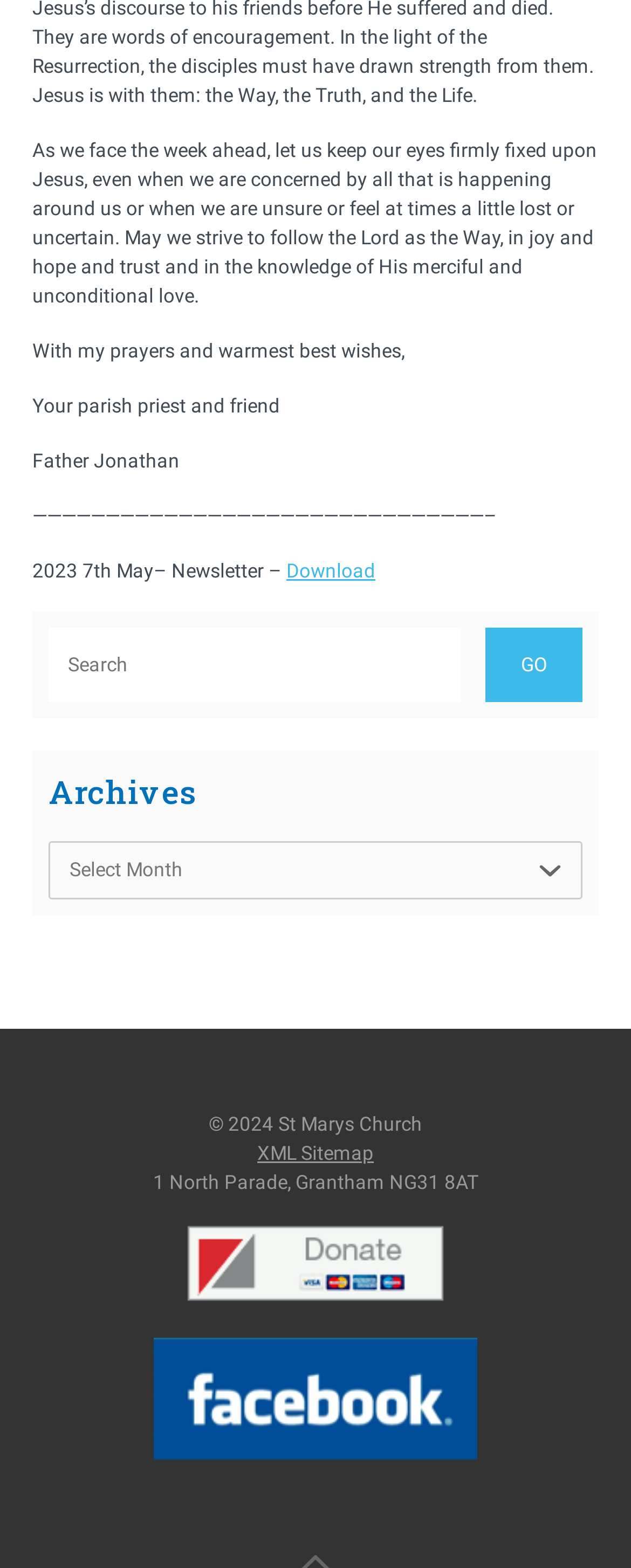Examine the image and give a thorough answer to the following question:
What is the name of the newsletter?

The name of the newsletter is mentioned above the 'Download' link, indicating that it is the title of the current newsletter.